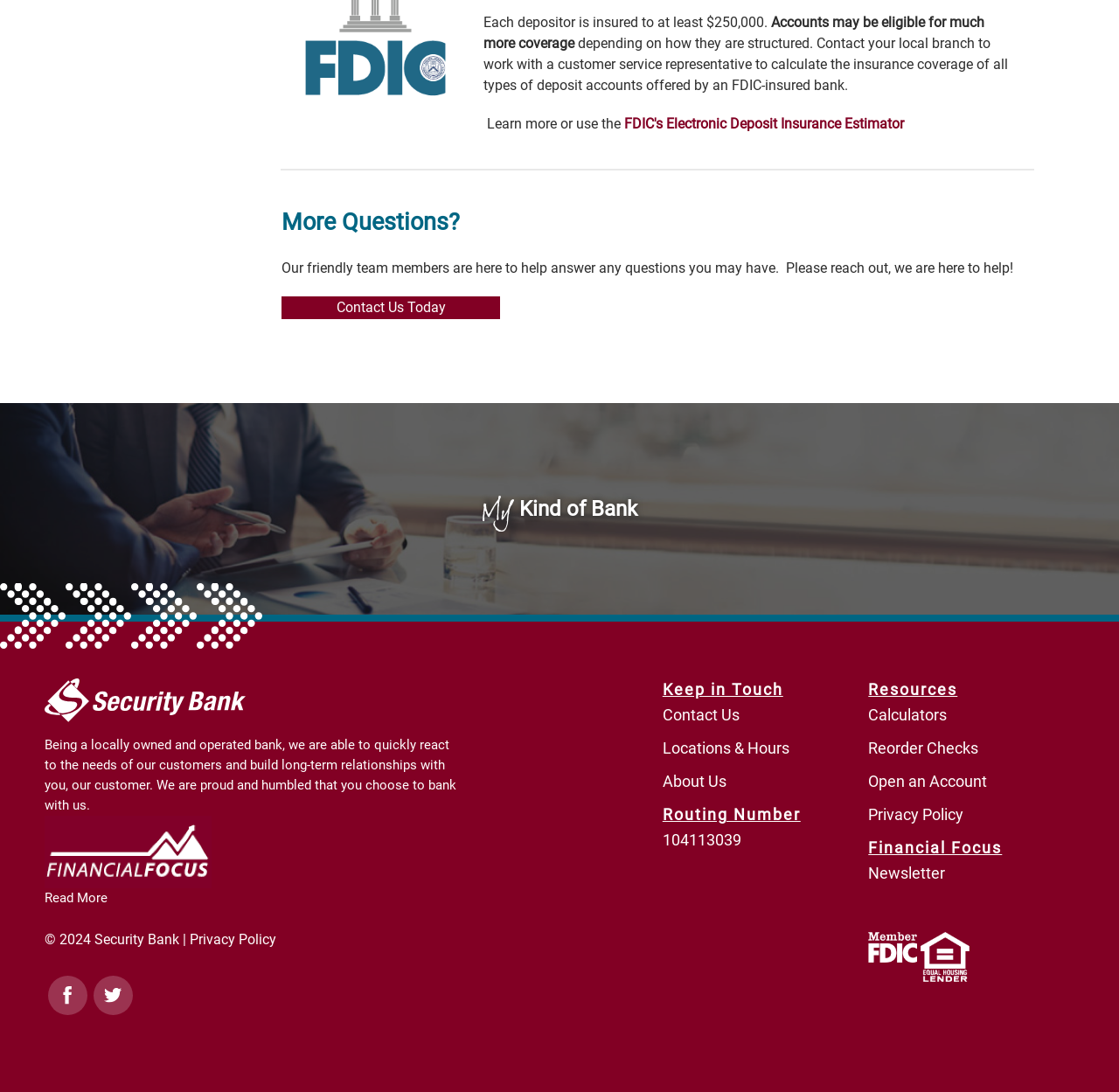Please identify the coordinates of the bounding box for the clickable region that will accomplish this instruction: "Read more about the bank's story".

[0.04, 0.813, 0.096, 0.834]